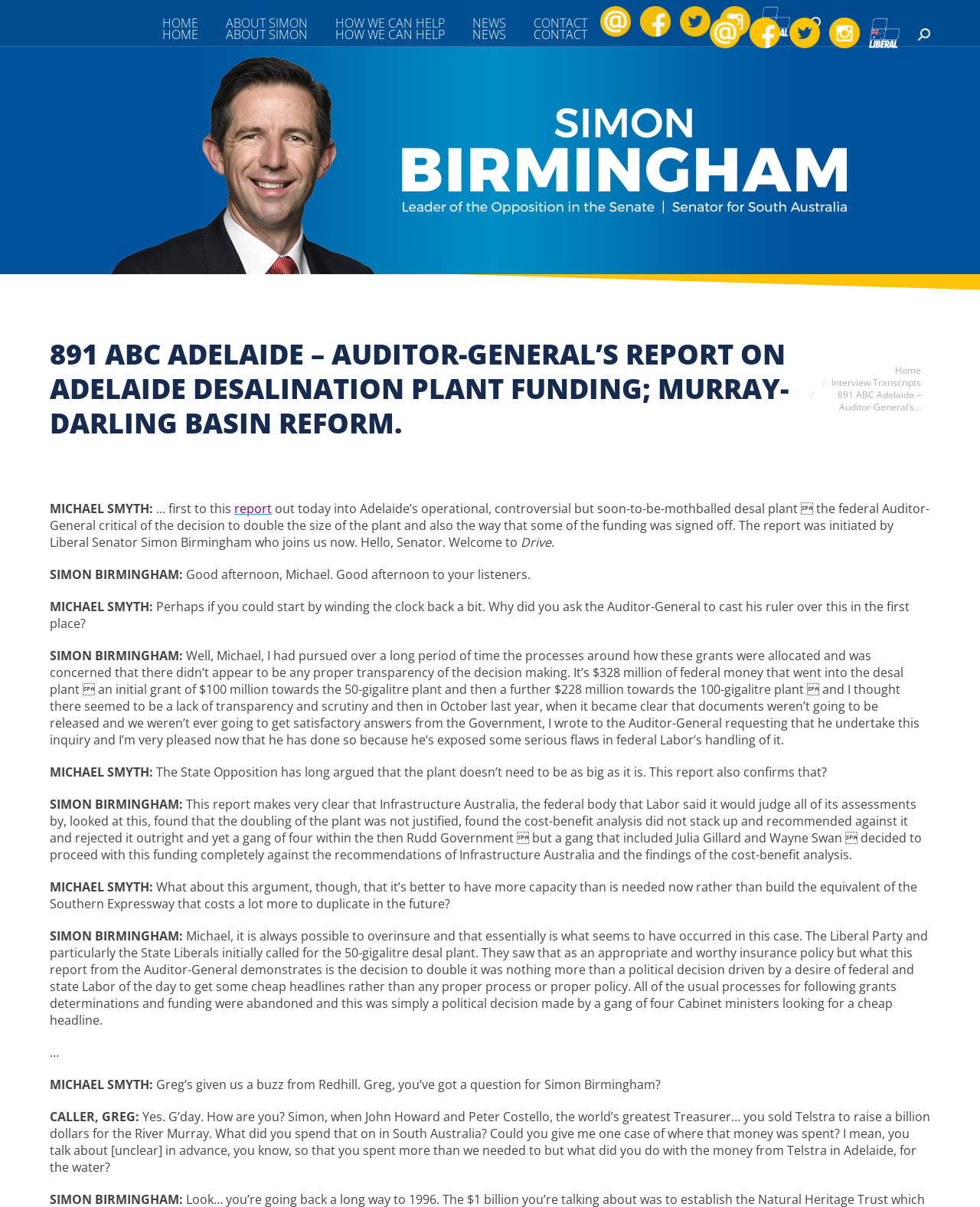Please identify the bounding box coordinates of the area I need to click to accomplish the following instruction: "Go to Top".

[0.961, 0.78, 0.992, 0.806]